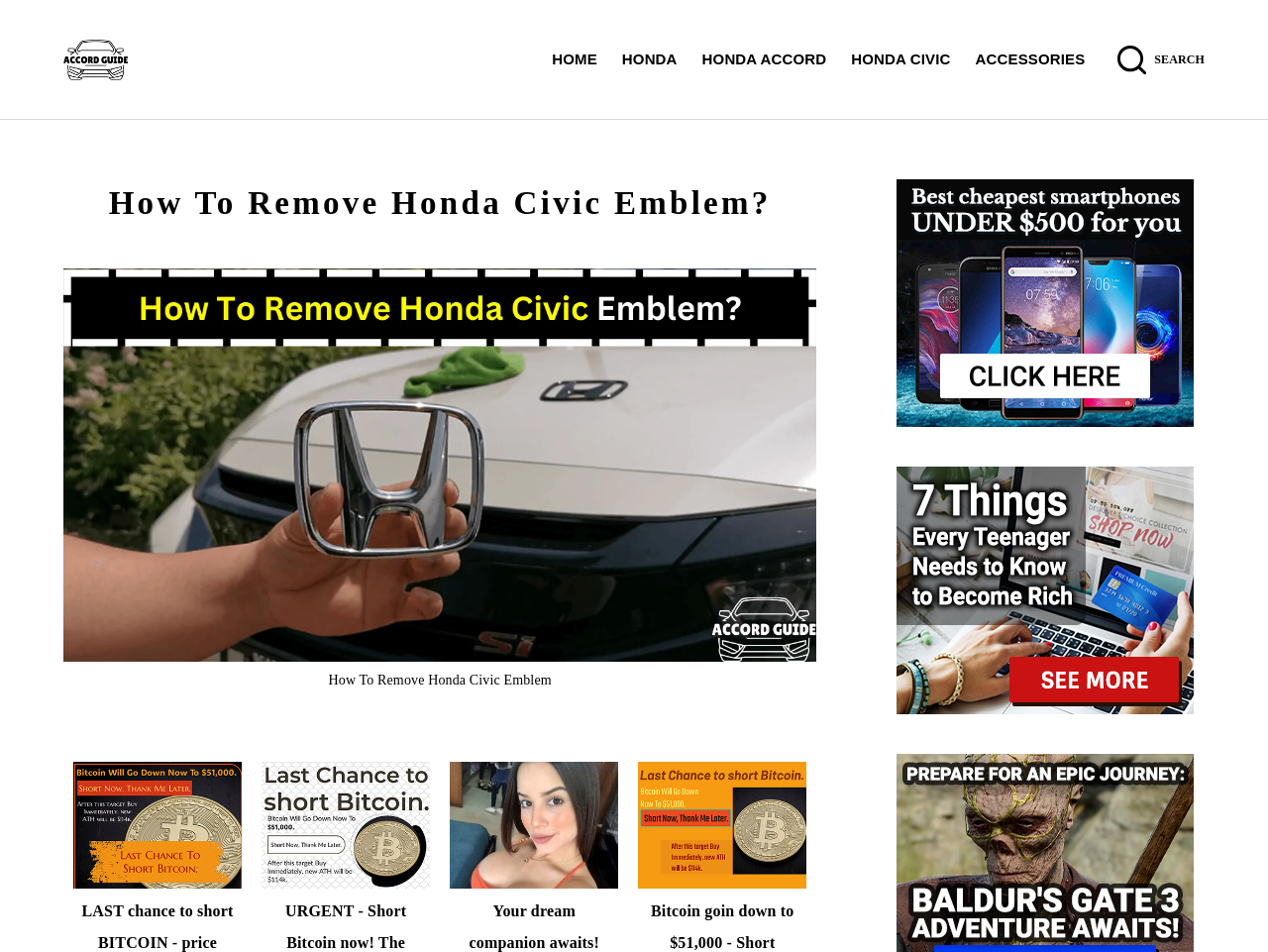Please extract the webpage's main title and generate its text content.

How To Remove Honda Civic Emblem?